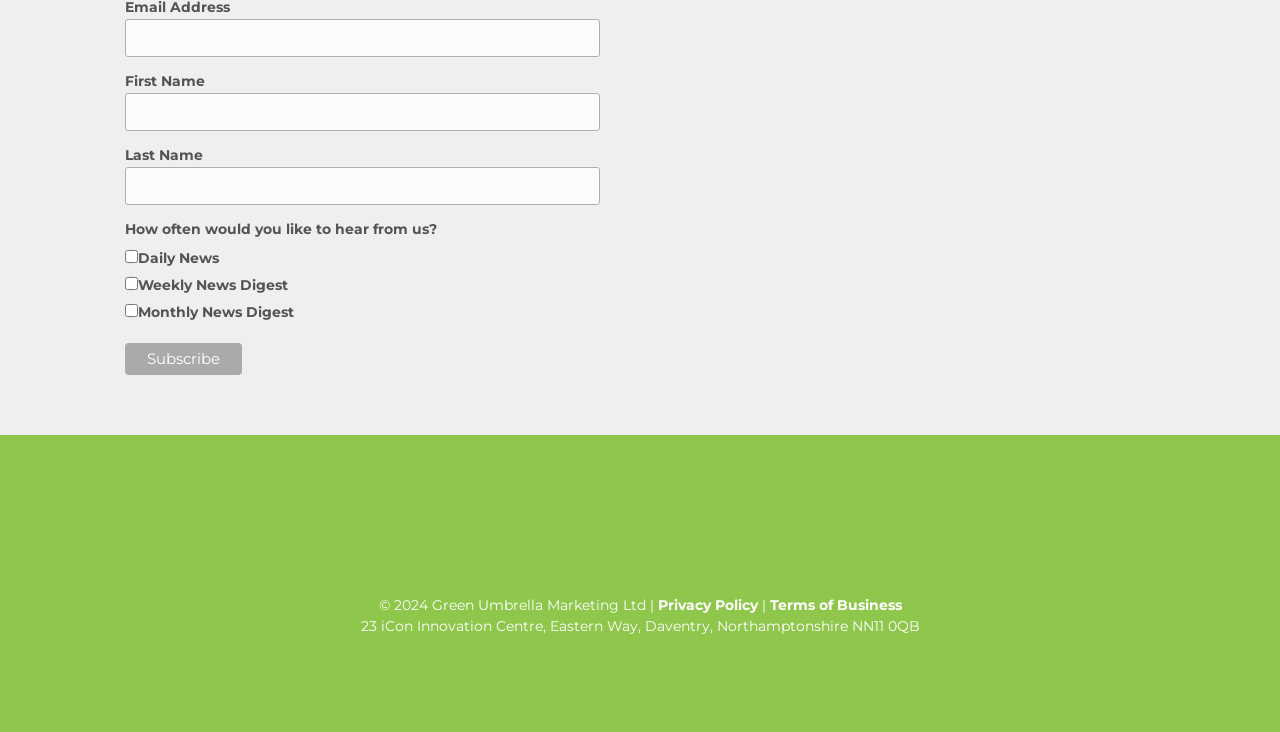Can you find the bounding box coordinates of the area I should click to execute the following instruction: "Input first name"?

[0.098, 0.127, 0.469, 0.179]